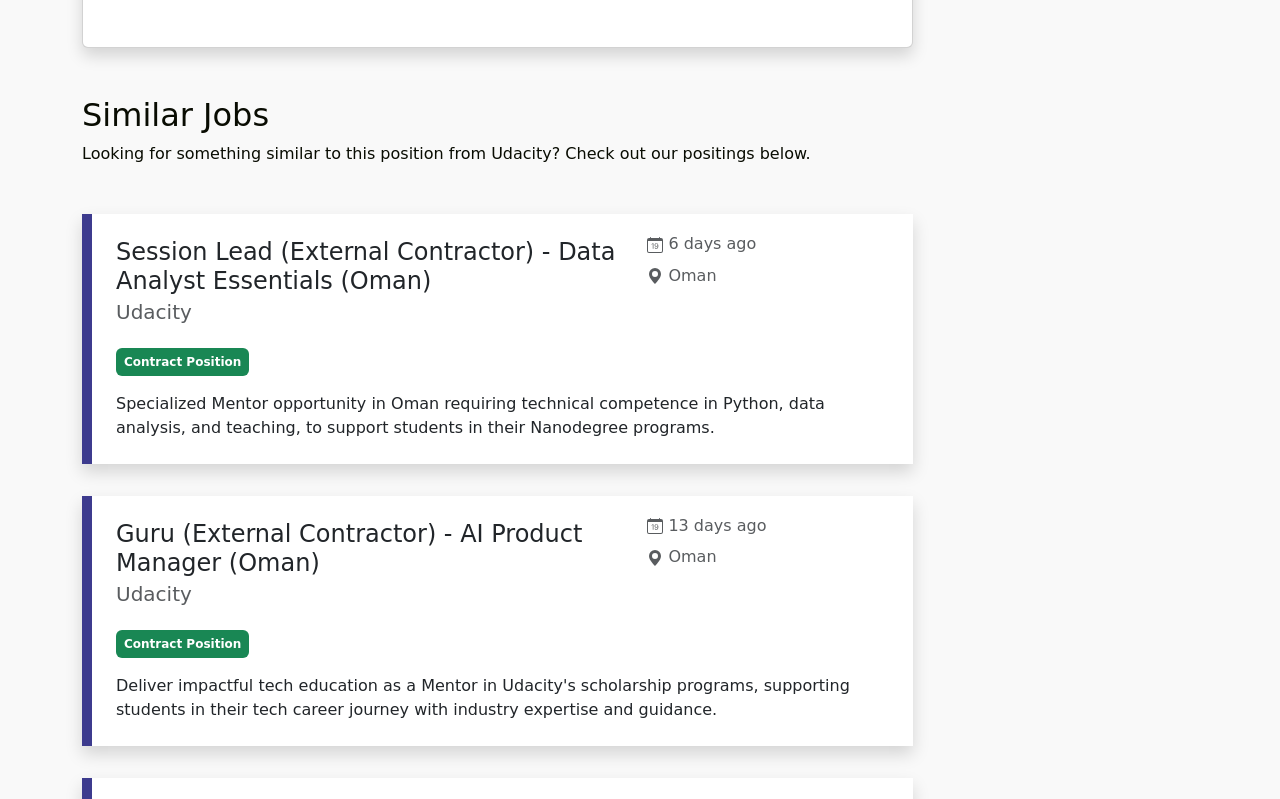What skill is required for the Session Lead position?
Give a thorough and detailed response to the question.

I found this information by looking at the job description 'Session Lead (External Contractor) - Data Analyst Essentials (Oman)' and the corresponding requirement 'technical competence in Python' mentioned below it.